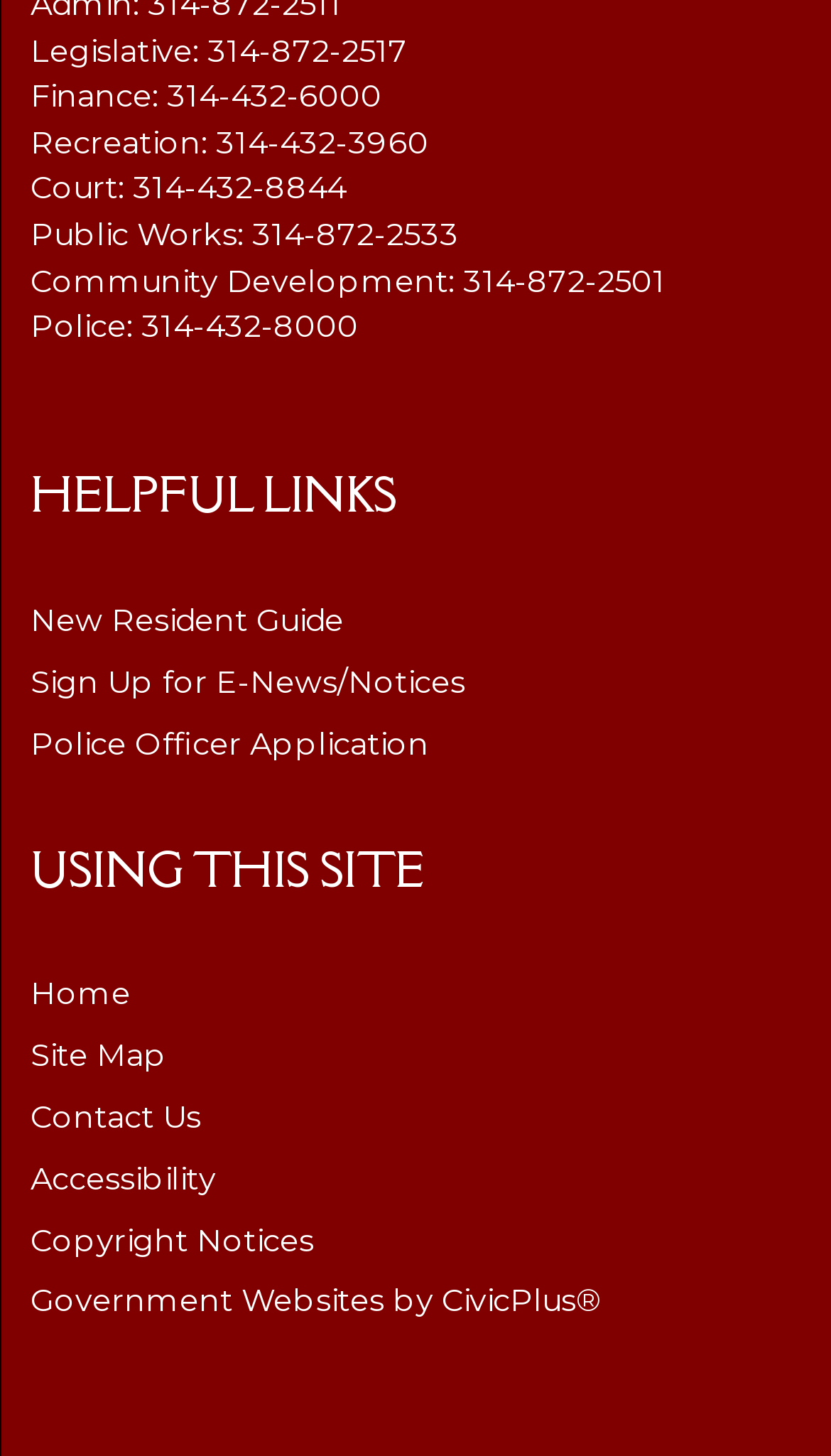Identify the bounding box coordinates of the region that should be clicked to execute the following instruction: "Go to the site map".

[0.037, 0.712, 0.201, 0.738]